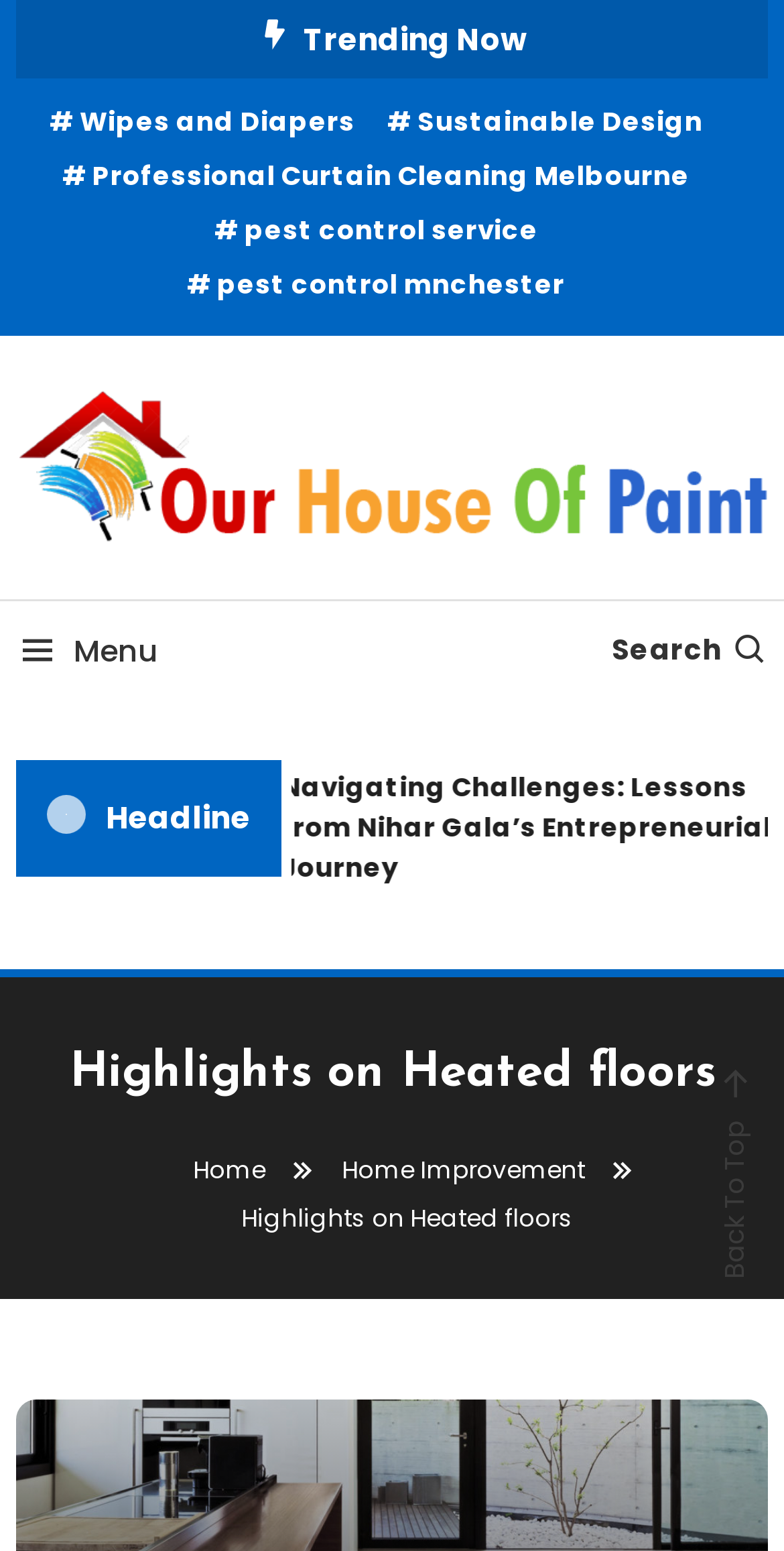Given the element description, predict the bounding box coordinates in the format (top-left x, top-left y, bottom-right x, bottom-right y), using floating point numbers between 0 and 1: Staten Island

None